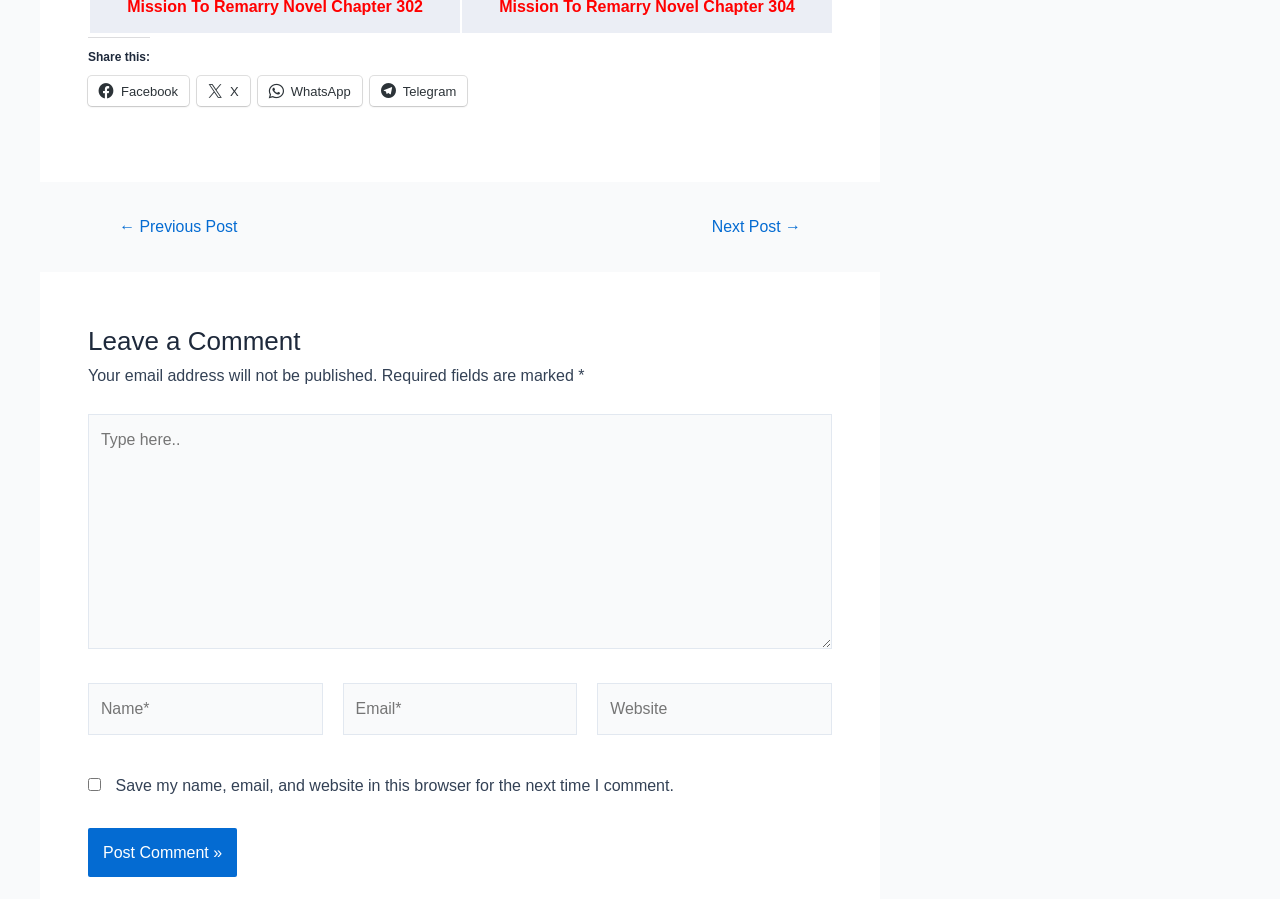Please determine the bounding box coordinates of the element's region to click for the following instruction: "Type a comment".

[0.069, 0.46, 0.65, 0.724]